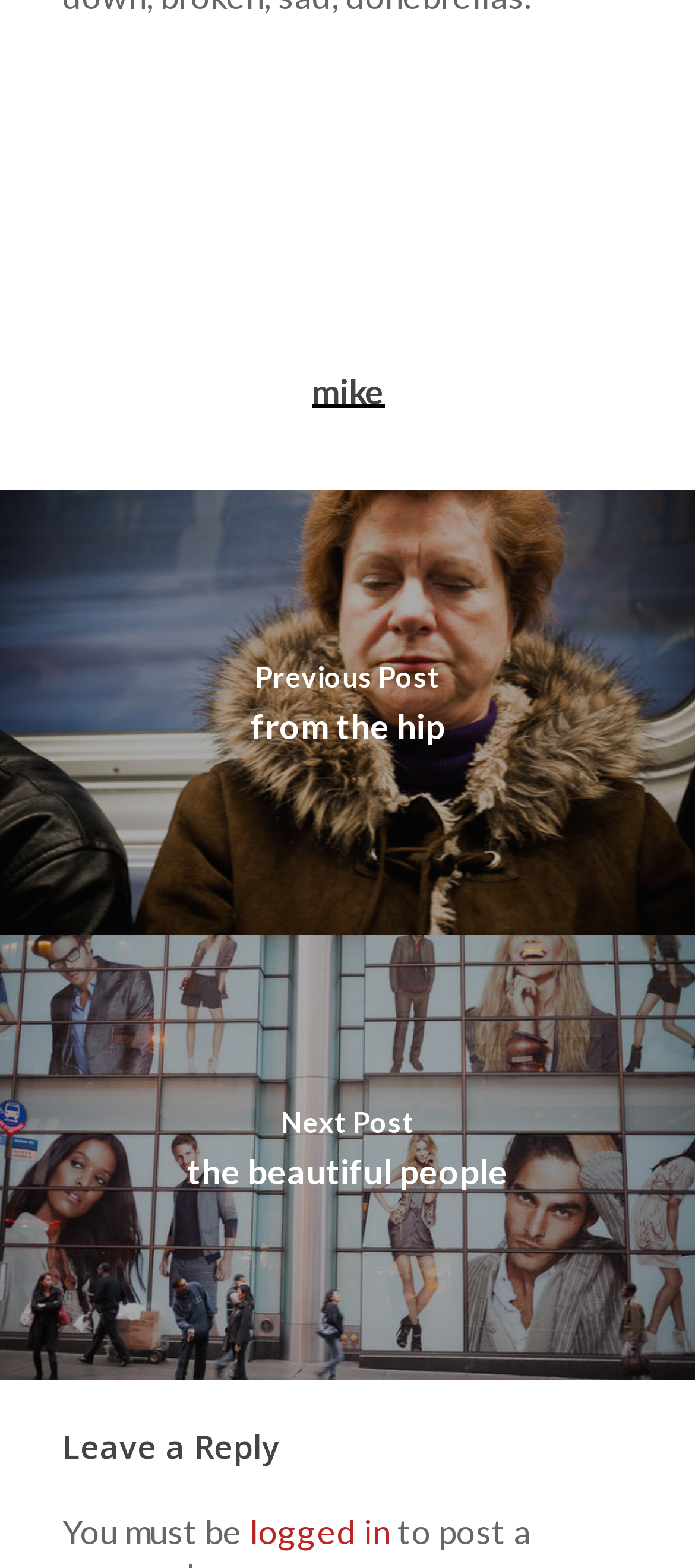What is the purpose of the link with the text 'mike'? Using the information from the screenshot, answer with a single word or phrase.

to view mike's profile